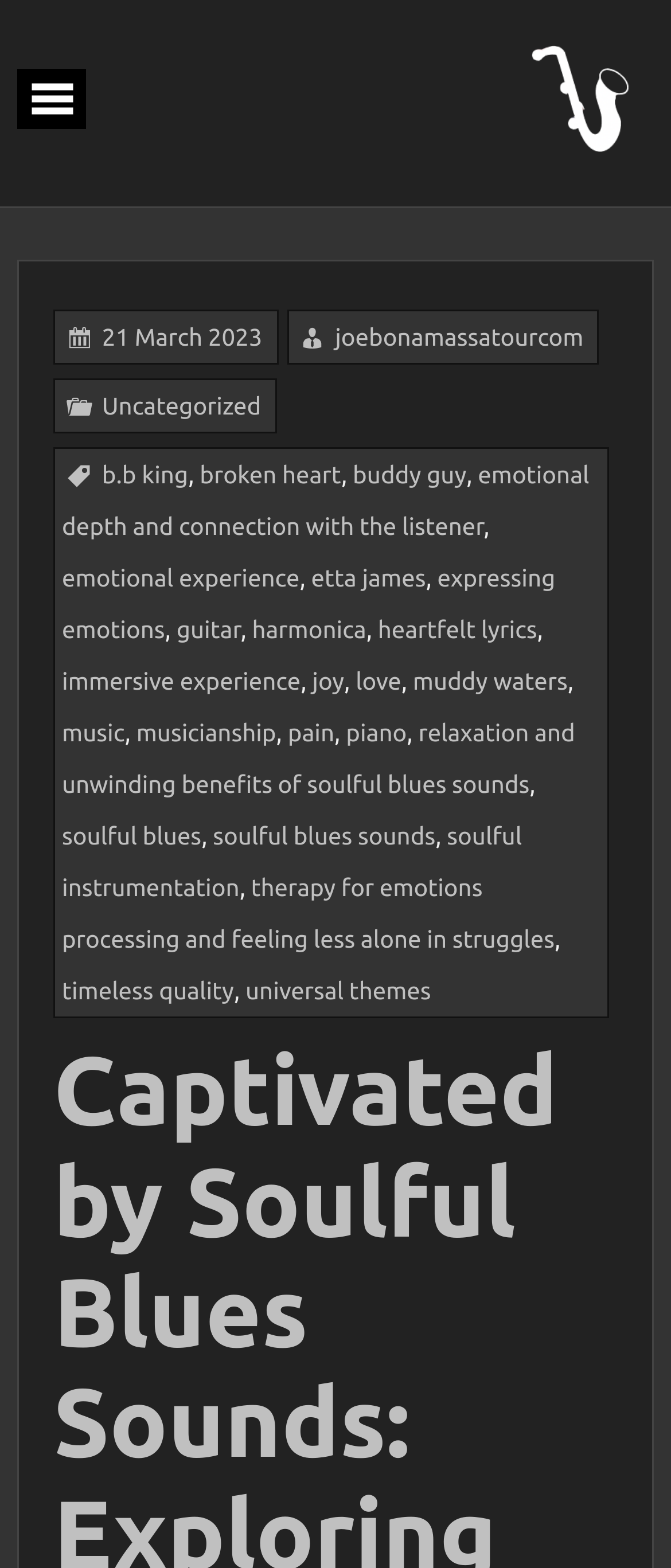Find the bounding box coordinates of the area that needs to be clicked in order to achieve the following instruction: "Learn about b.b king". The coordinates should be specified as four float numbers between 0 and 1, i.e., [left, top, right, bottom].

[0.152, 0.294, 0.28, 0.312]